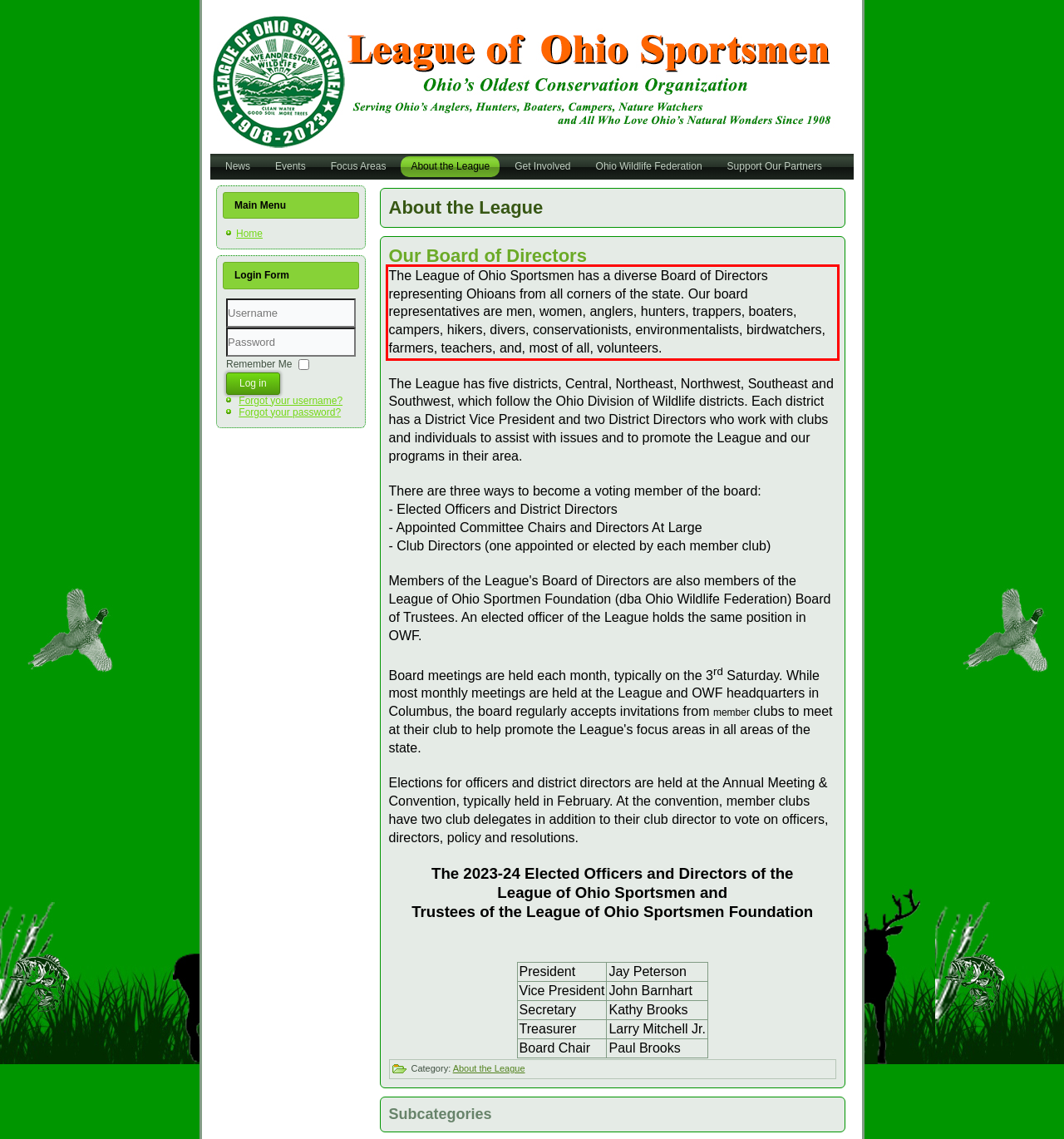Given a webpage screenshot, identify the text inside the red bounding box using OCR and extract it.

The League of Ohio Sportsmen has a diverse Board of Directors representing Ohioans from all corners of the state. Our board representatives are men, women, anglers, hunters, trappers, boaters, campers, hikers, divers, conservationists, environmentalists, birdwatchers, farmers, teachers, and, most of all, volunteers.